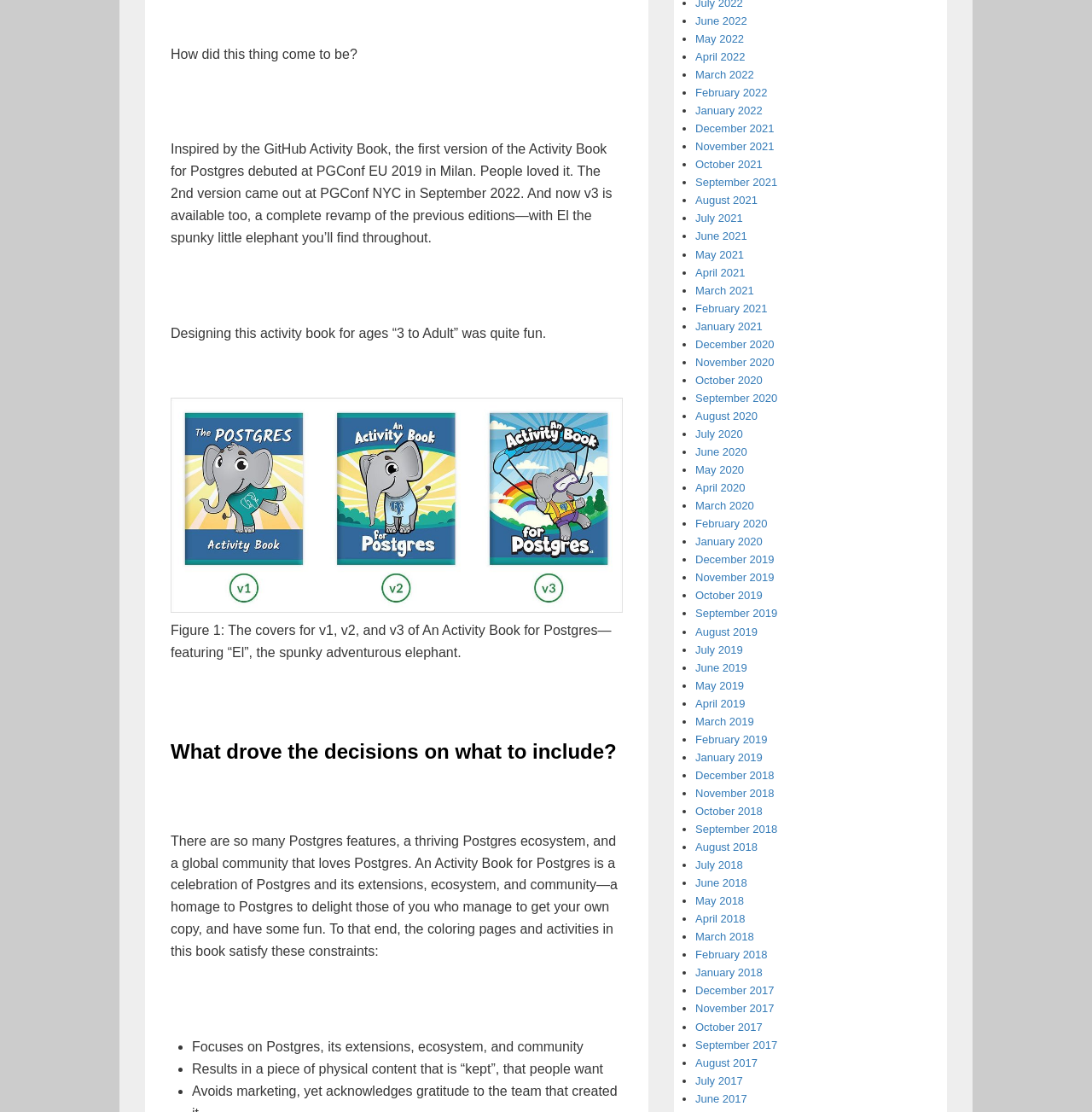Please give a one-word or short phrase response to the following question: 
What is the theme of the activity book?

Postgres